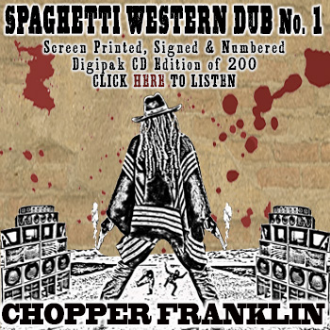Offer an in-depth description of the image.

The image features the cover art for "Spaghetti Western Dub No. 1" by Chopper Franklin. This artwork showcases a stylized depiction of the artist in a dramatic pose, wearing a wide-brimmed hat and a long cloak, reminiscent of classic Western characters. Surrounding the figure are vintage sound systems, emphasizing the musical theme of the release. The text prominently displays the title and additional details, such as "Screen Printed, Signed & Numbered" and notes that it is a limited edition digipak CD of 200 copies. A call to action, "CLICK HERE TO LISTEN," invites viewers to engage further with the music. The distinctive design combines elements of Western culture with a modern twist, highlighting the fusion of genres in this unique release.